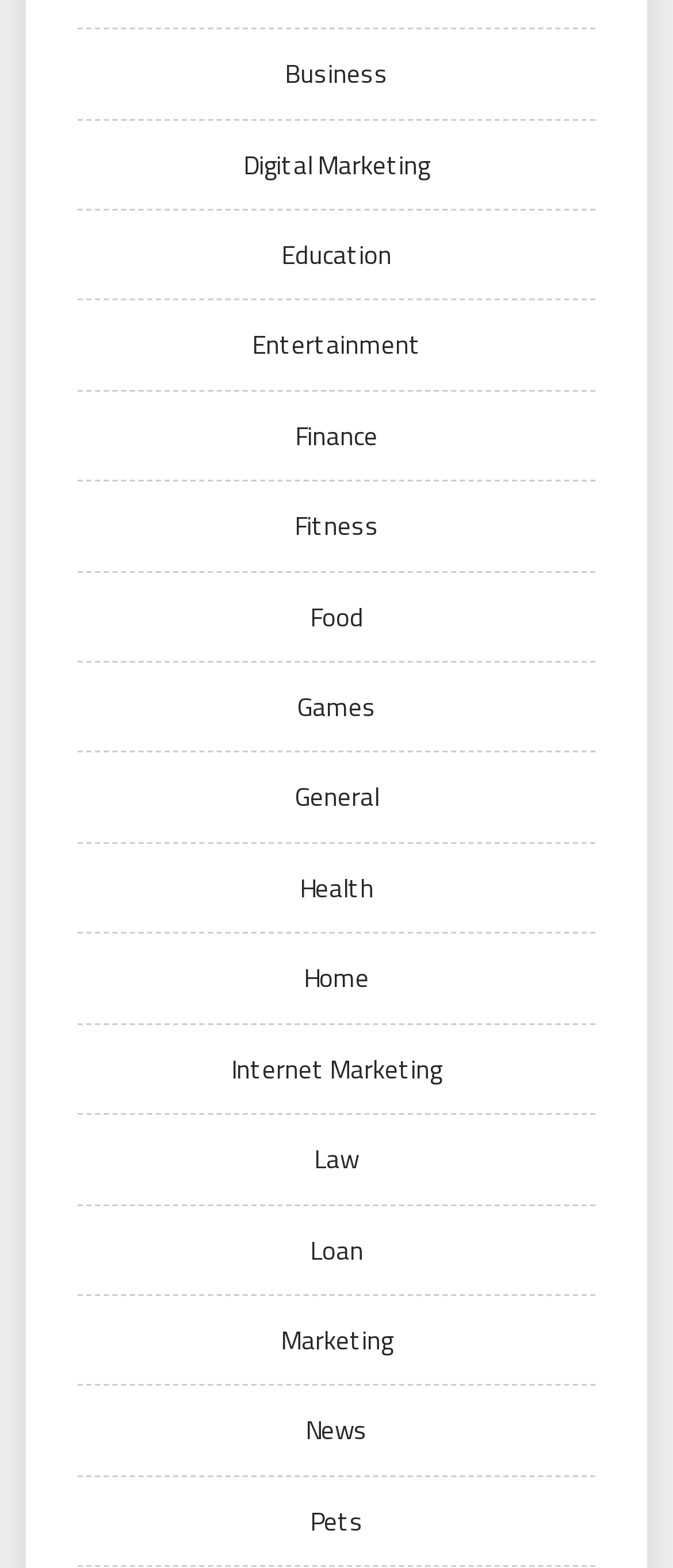Kindly respond to the following question with a single word or a brief phrase: 
How many categories start with the letter 'M'?

2